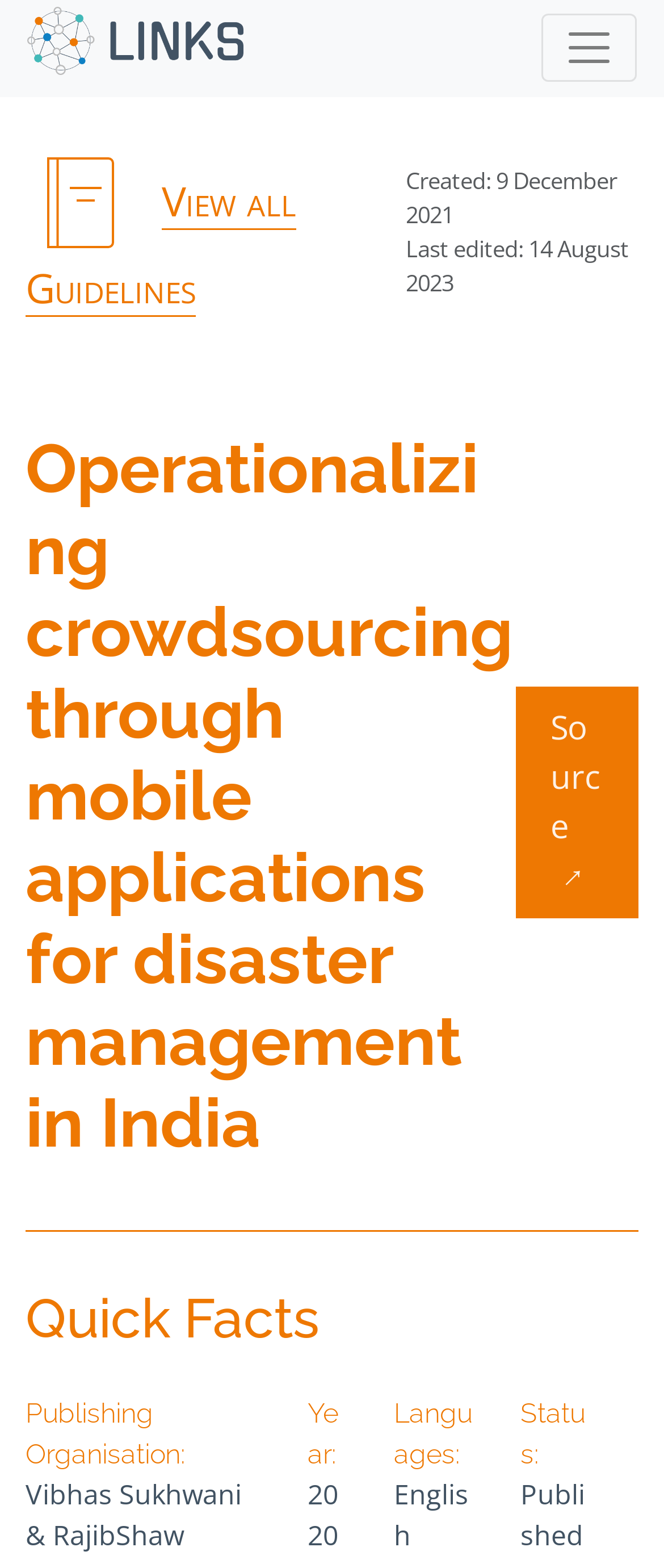From the element description: "View all Guidelines", extract the bounding box coordinates of the UI element. The coordinates should be expressed as four float numbers between 0 and 1, in the order [left, top, right, bottom].

[0.038, 0.11, 0.446, 0.202]